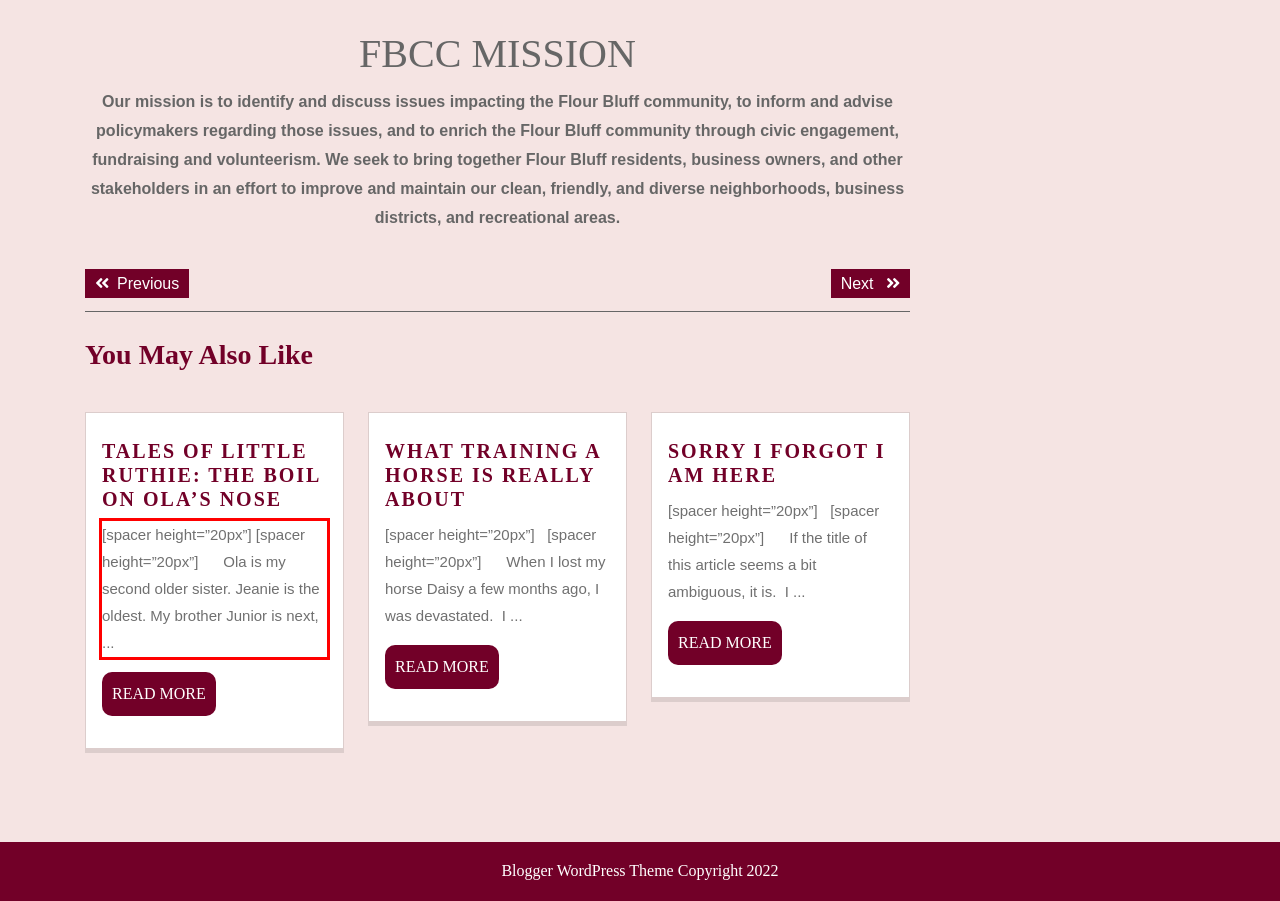You have a webpage screenshot with a red rectangle surrounding a UI element. Extract the text content from within this red bounding box.

[spacer height=”20px”] [spacer height=”20px”] Ola is my second older sister. Jeanie is the oldest. My brother Junior is next, ...